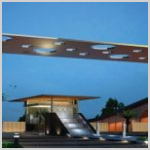What is the shape of the roof cutouts?
Please provide a single word or phrase as the answer based on the screenshot.

Circular